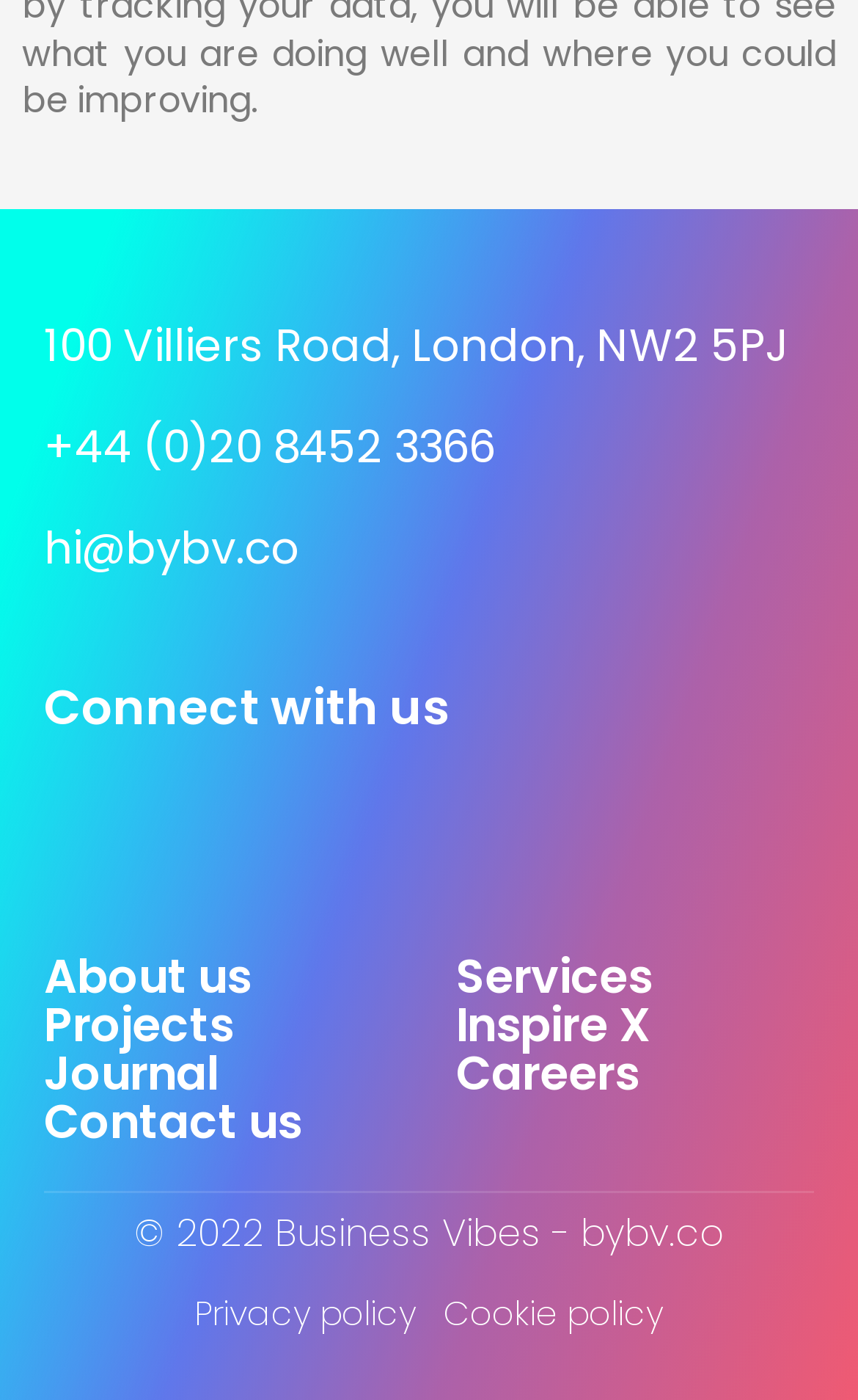What is the copyright year of the website?
Using the image, answer in one word or phrase.

2022